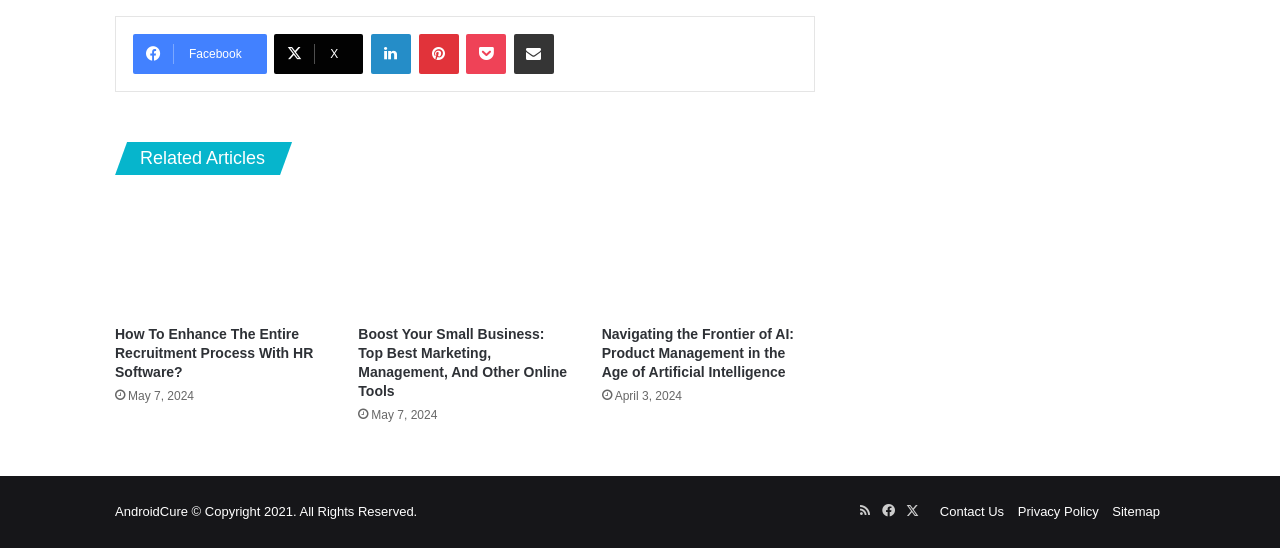Determine the bounding box coordinates for the area you should click to complete the following instruction: "Contact Us".

[0.734, 0.92, 0.784, 0.948]